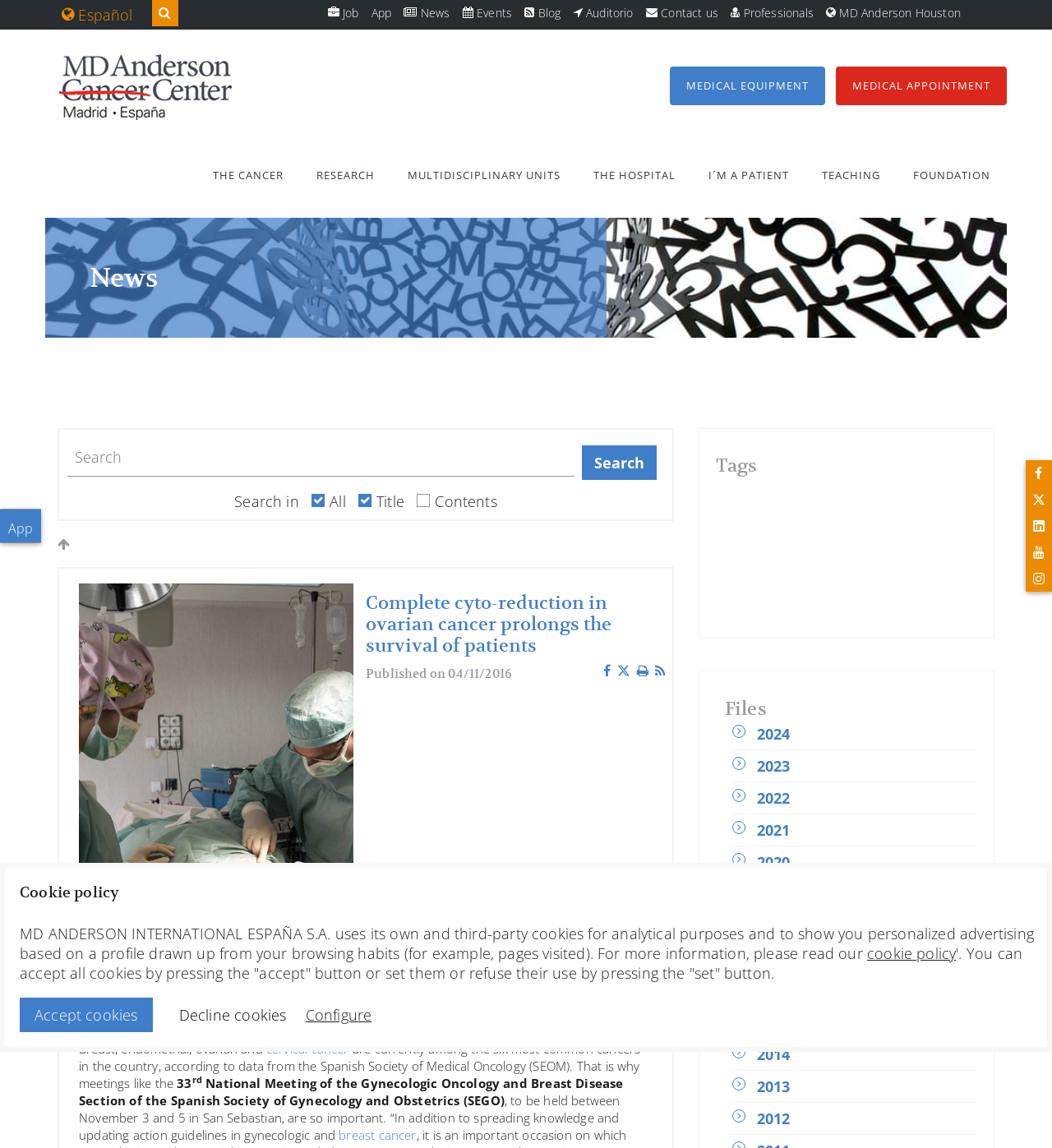Locate the bounding box of the UI element described by: "Who is Srila Prabhupada?" in the given webpage screenshot.

None